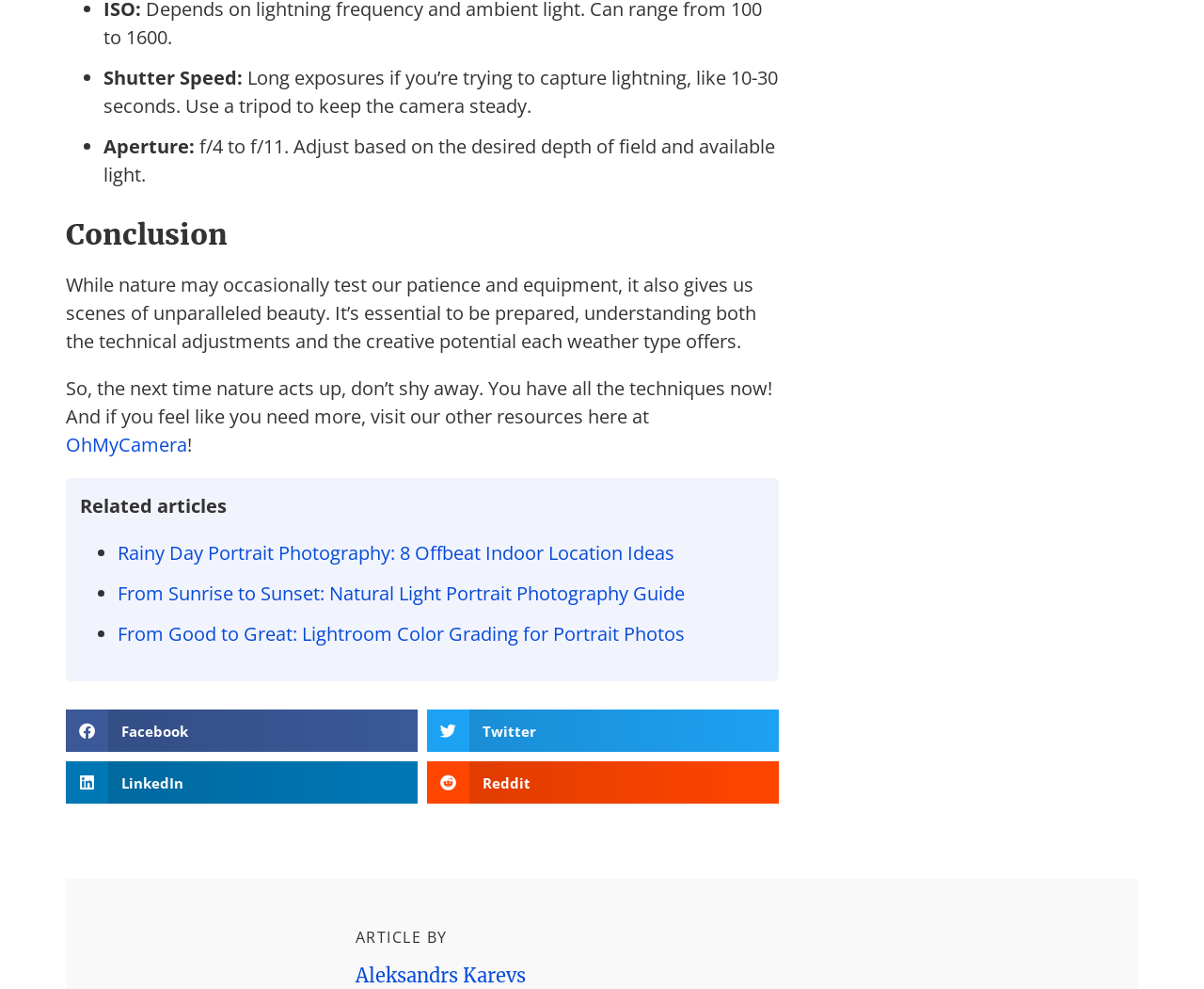Determine the bounding box coordinates of the clickable element to complete this instruction: "Share the article on Facebook". Provide the coordinates in the format of four float numbers between 0 and 1, [left, top, right, bottom].

[0.055, 0.717, 0.347, 0.76]